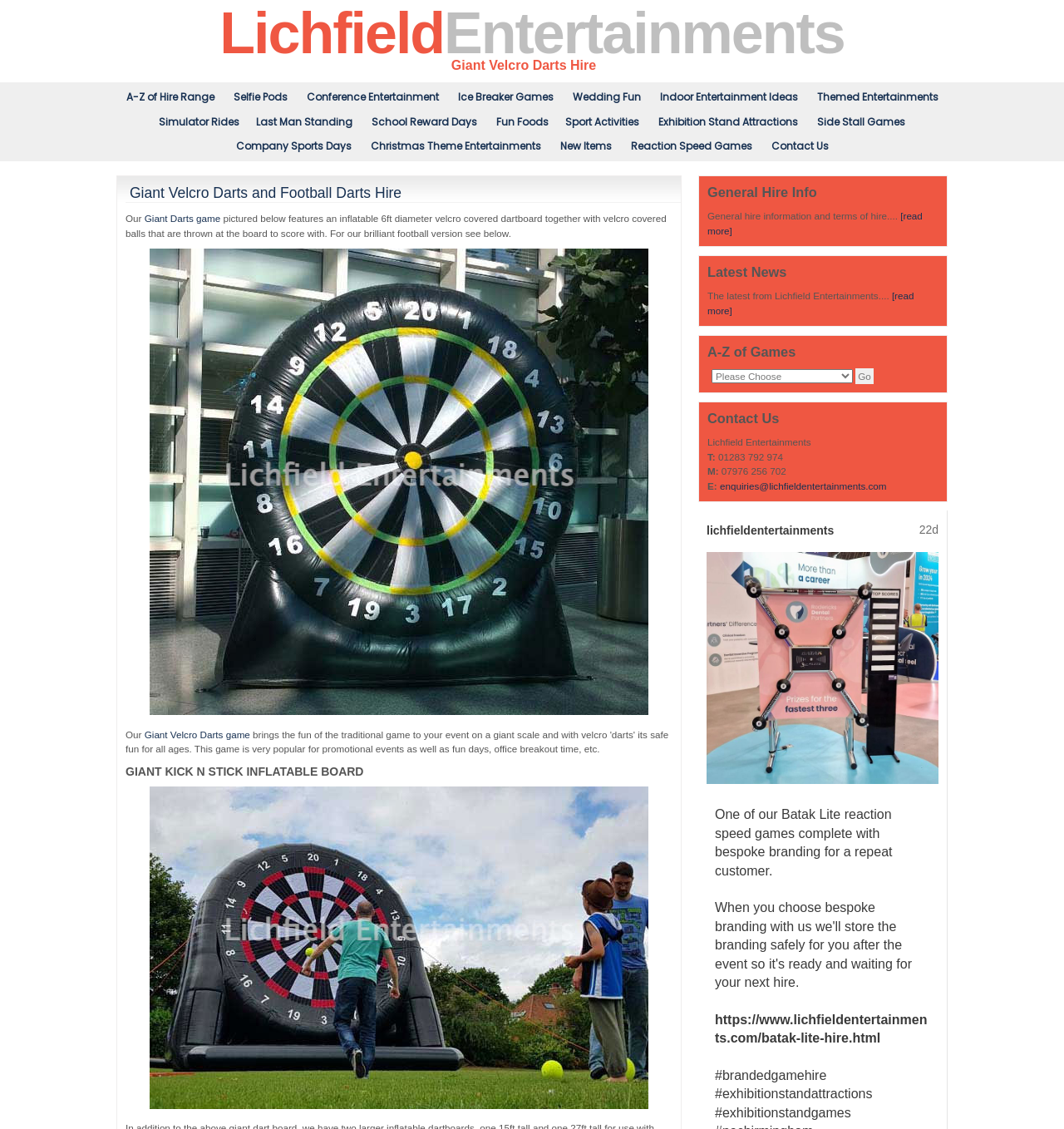What is the size of the inflatable dartboard?
Please provide a detailed answer to the question.

The size of the inflatable dartboard is mentioned in the description of the Giant Velcro Darts game, which says 'an inflatable 6ft diameter velcro covered dartboard'.